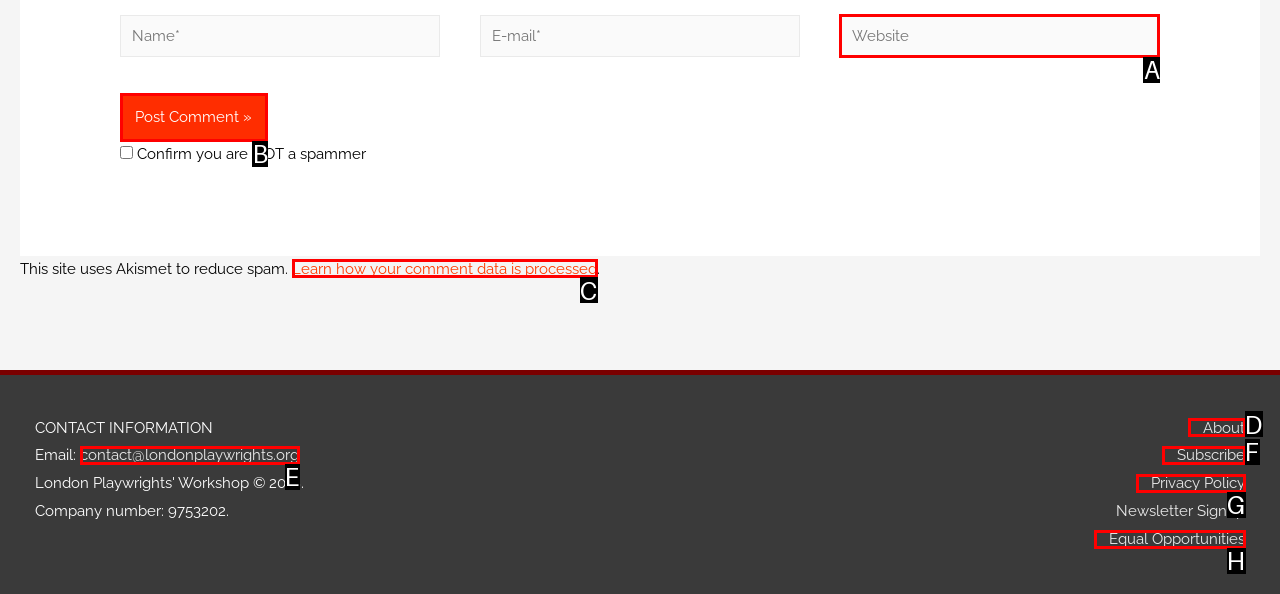Find the correct option to complete this instruction: Click the Post Comment button. Reply with the corresponding letter.

B